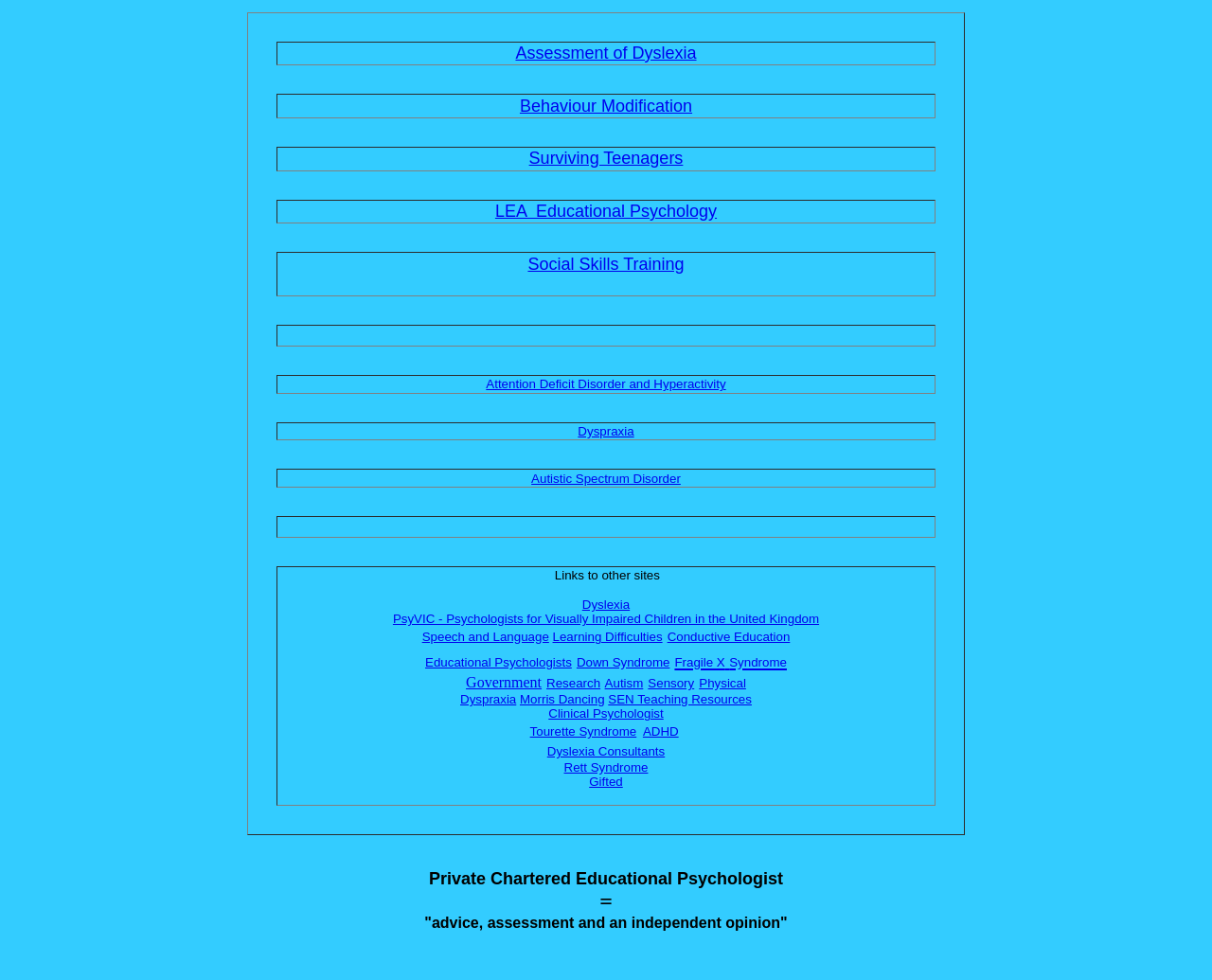Identify the bounding box for the given UI element using the description provided. Coordinates should be in the format (top-left x, top-left y, bottom-right x, bottom-right y) and must be between 0 and 1. Here is the description: Research

[0.451, 0.69, 0.495, 0.704]